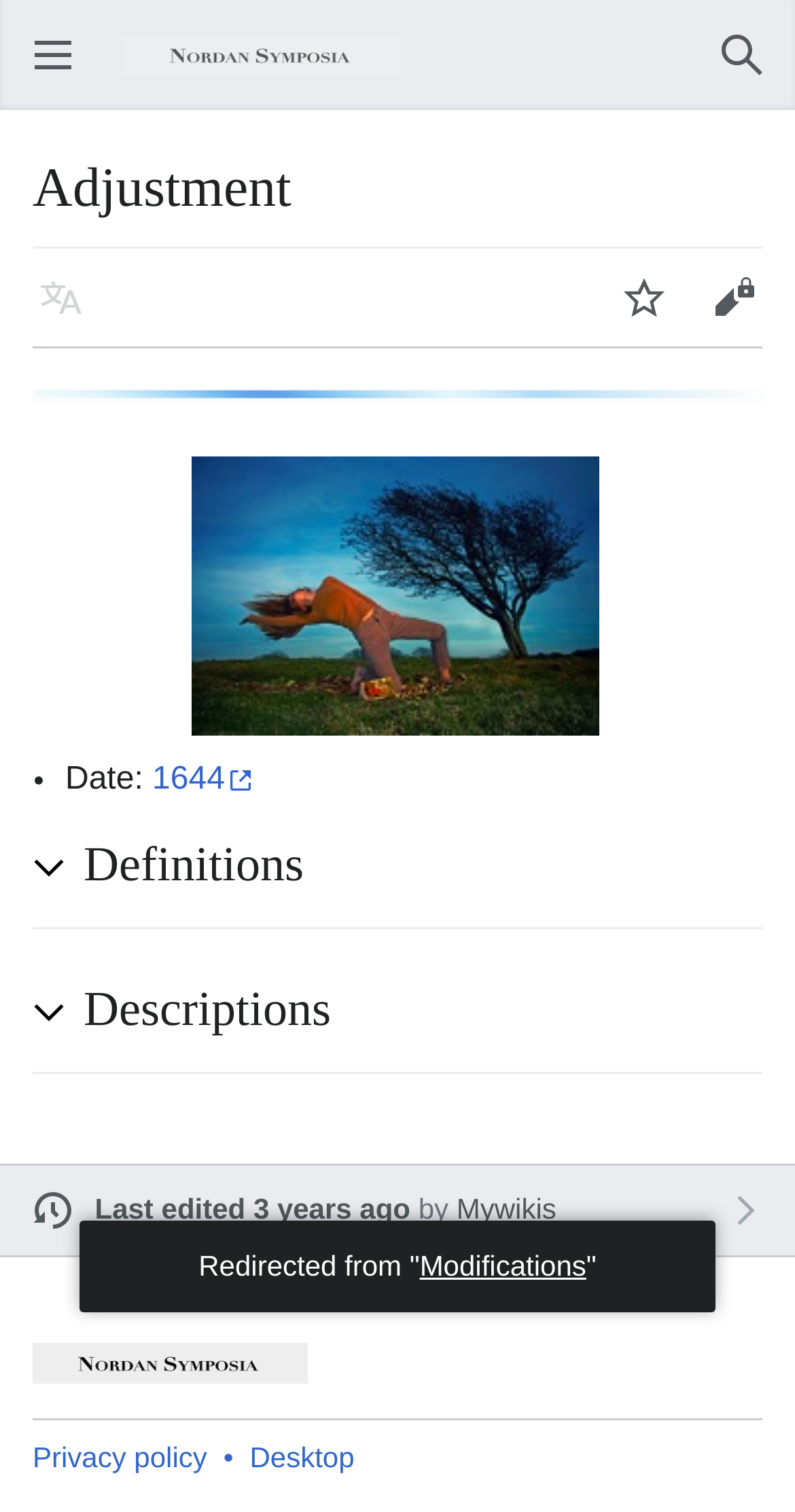How many images are on this webpage?
Please use the visual content to give a single word or phrase answer.

4